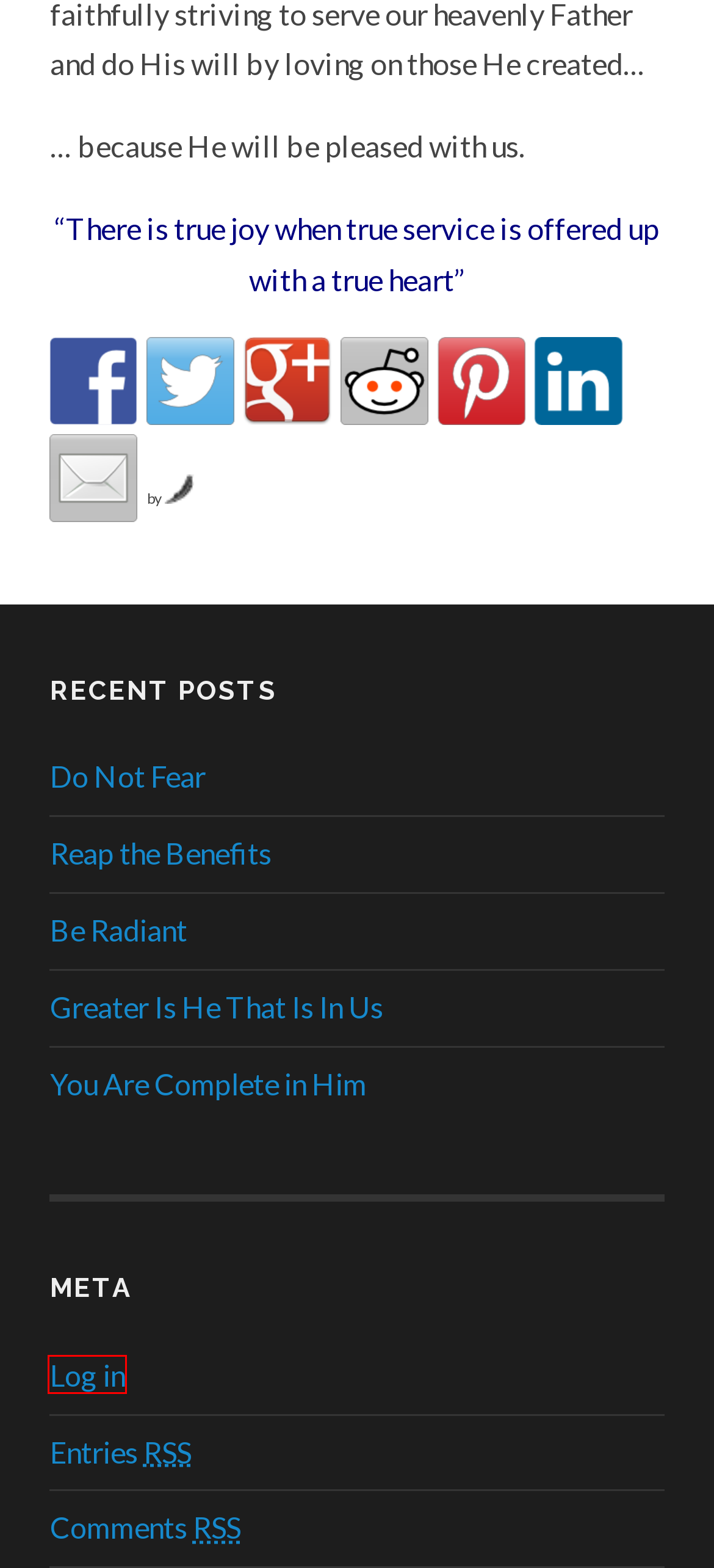You have a screenshot of a webpage with a red bounding box around a UI element. Determine which webpage description best matches the new webpage that results from clicking the element in the bounding box. Here are the candidates:
A. Comments for Anna's Alcove
B. Anna's Alcove
C. Anna's Alcove ‹ Log In
D. Do Not Fear – Anna's Alcove
E. You Are Complete in Him – Anna's Alcove
F. Reap the Benefits – Anna's Alcove
G. God-Dependent – Anna's Alcove
H. Greater Is He That Is In Us – Anna's Alcove

C